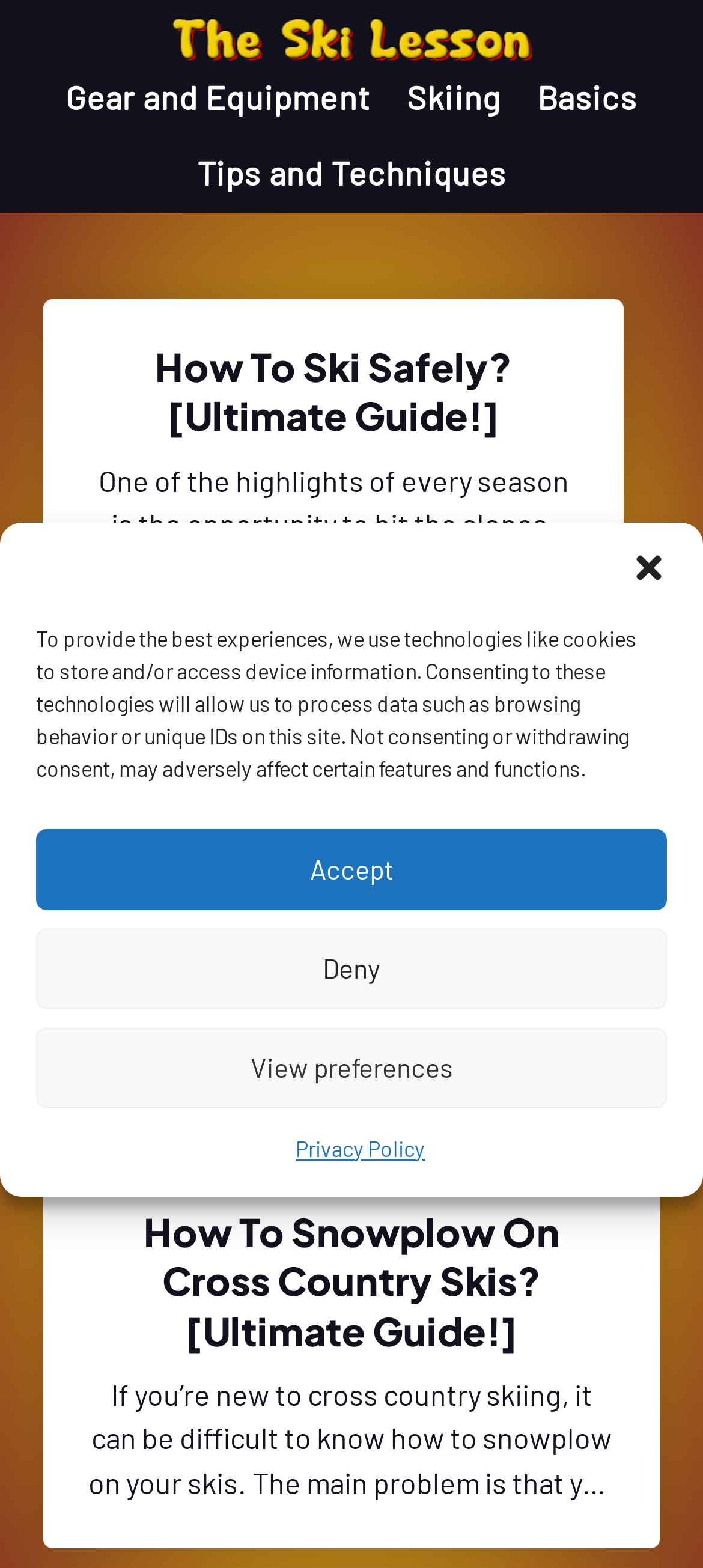Offer a detailed account of what is visible on the webpage.

The webpage is about learning to ski, with a focus on safety and techniques. At the top, there is a dialog box for managing consent, which includes buttons to close, accept, deny, or view preferences, as well as a link to the privacy policy. Below this, there is a header menu with links to "Gear and Equipment", "Skiing", "Basics", and "Tips and Techniques".

The main content of the page is divided into three sections, each with a heading and a brief description. The first section is about skiing safely, with a heading "How To Ski Safely? [Ultimate Guide!]" and a short paragraph describing the importance of safety on the slopes. The second section is about replacing ski goggle foam, with a heading "How To Replace Ski Goggle Foam? [Ultimate Guide!]" and a paragraph explaining the need to clean and maintain ski goggles. The third section is about snowplowing on cross-country skis, with a heading "How To Snowplow On Cross Country Skis? [Ultimate Guide!]" and a paragraph describing the challenges of snowplowing for beginners.

Each section has a link to a more detailed guide or article, and there is also an image of "The Ski Lesson" at the top of the page, which may be a logo or a banner. Overall, the page appears to be a resource for people learning to ski, with a focus on safety, techniques, and equipment.